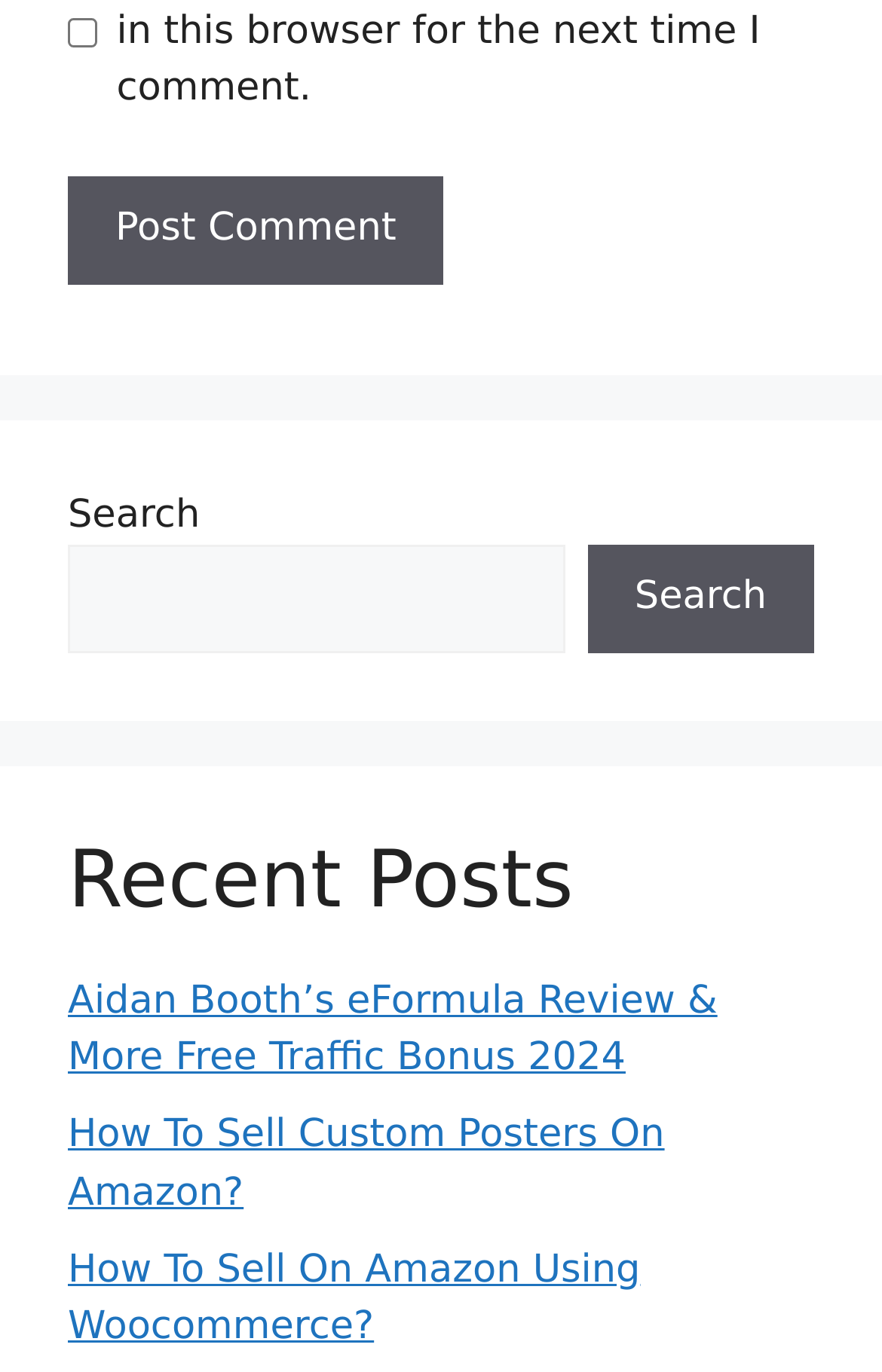Please examine the image and provide a detailed answer to the question: What type of content is listed below the 'Recent Posts' heading?

The links listed below the 'Recent Posts' heading have titles that suggest they are blog posts, such as 'Aidan Booth’s eFormula Review & More Free Traffic Bonus 2024' and 'How To Sell Custom Posters On Amazon?'. This indicates that the content listed is a collection of blog posts.